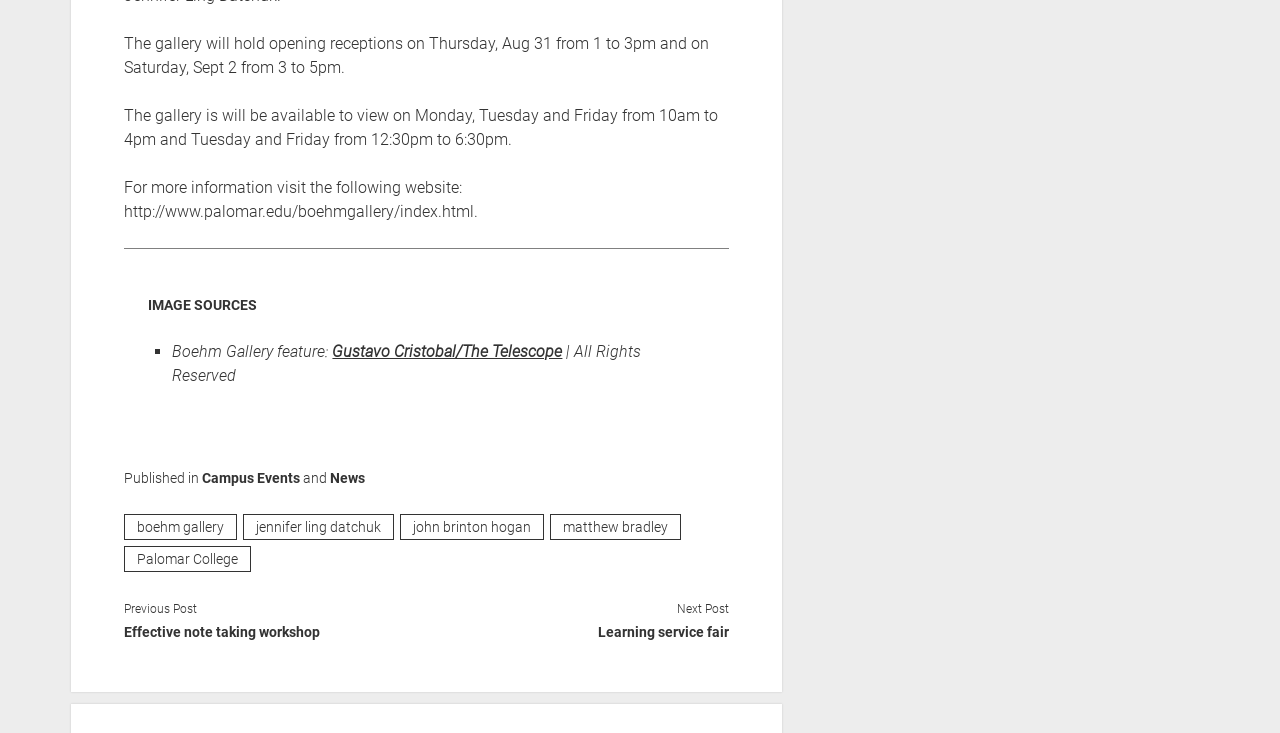Please locate the bounding box coordinates of the element's region that needs to be clicked to follow the instruction: "read about Gustavo Cristobal/The Telescope". The bounding box coordinates should be provided as four float numbers between 0 and 1, i.e., [left, top, right, bottom].

[0.26, 0.46, 0.439, 0.486]